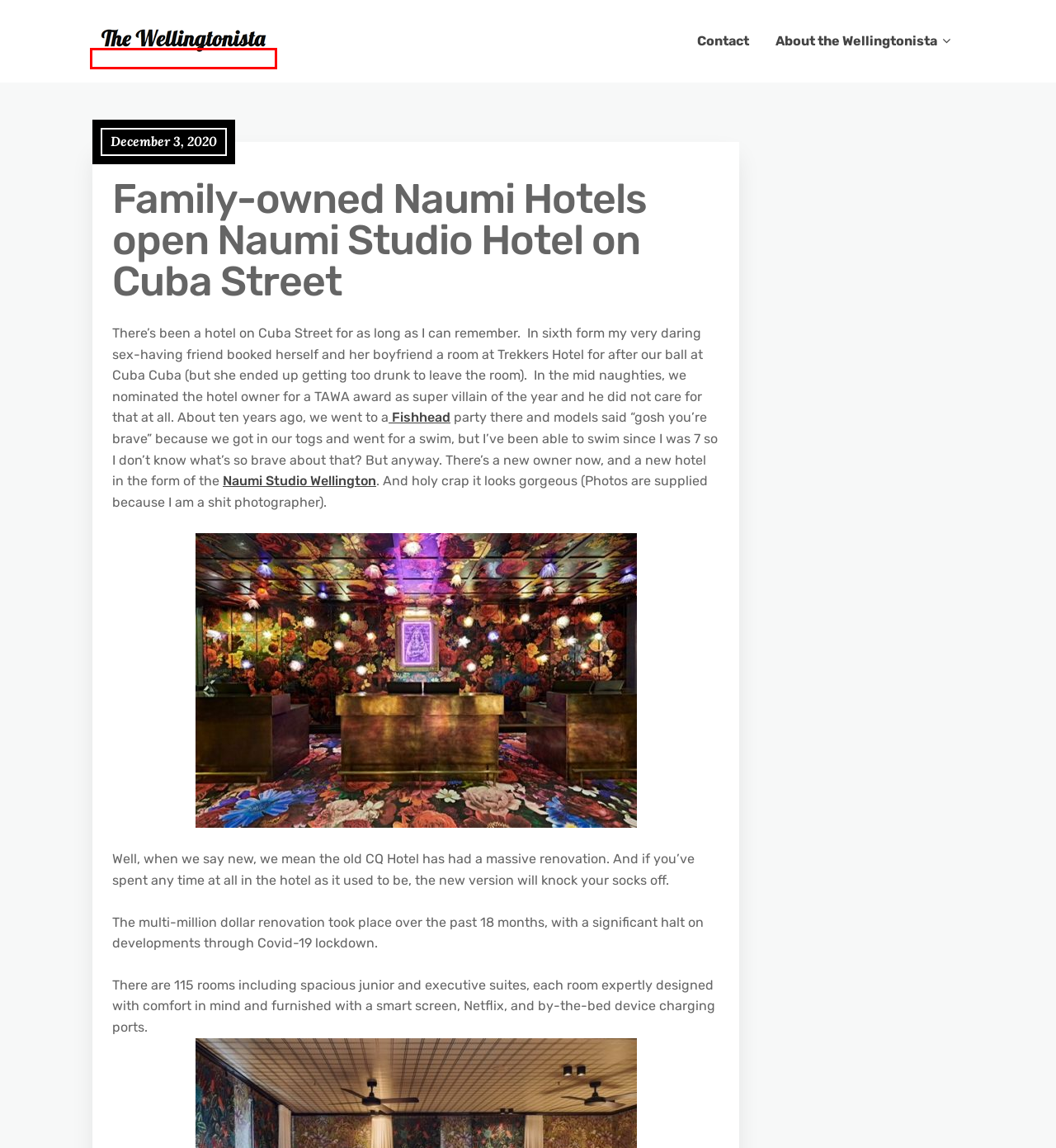Look at the screenshot of a webpage where a red bounding box surrounds a UI element. Your task is to select the best-matching webpage description for the new webpage after you click the element within the bounding box. The available options are:
A. Homepage - FishHead
B. The Wellingtonista – Random stuff about Wellington since 2005
C. cuba quarter – The Wellingtonista
D. A couple of new(ish) bars – The Wellingtonista
E. Contact – The Wellingtonista
F. About the Wellingtonista – The Wellingtonista
G. Accomodation – The Wellingtonista
H. hotels – The Wellingtonista

B